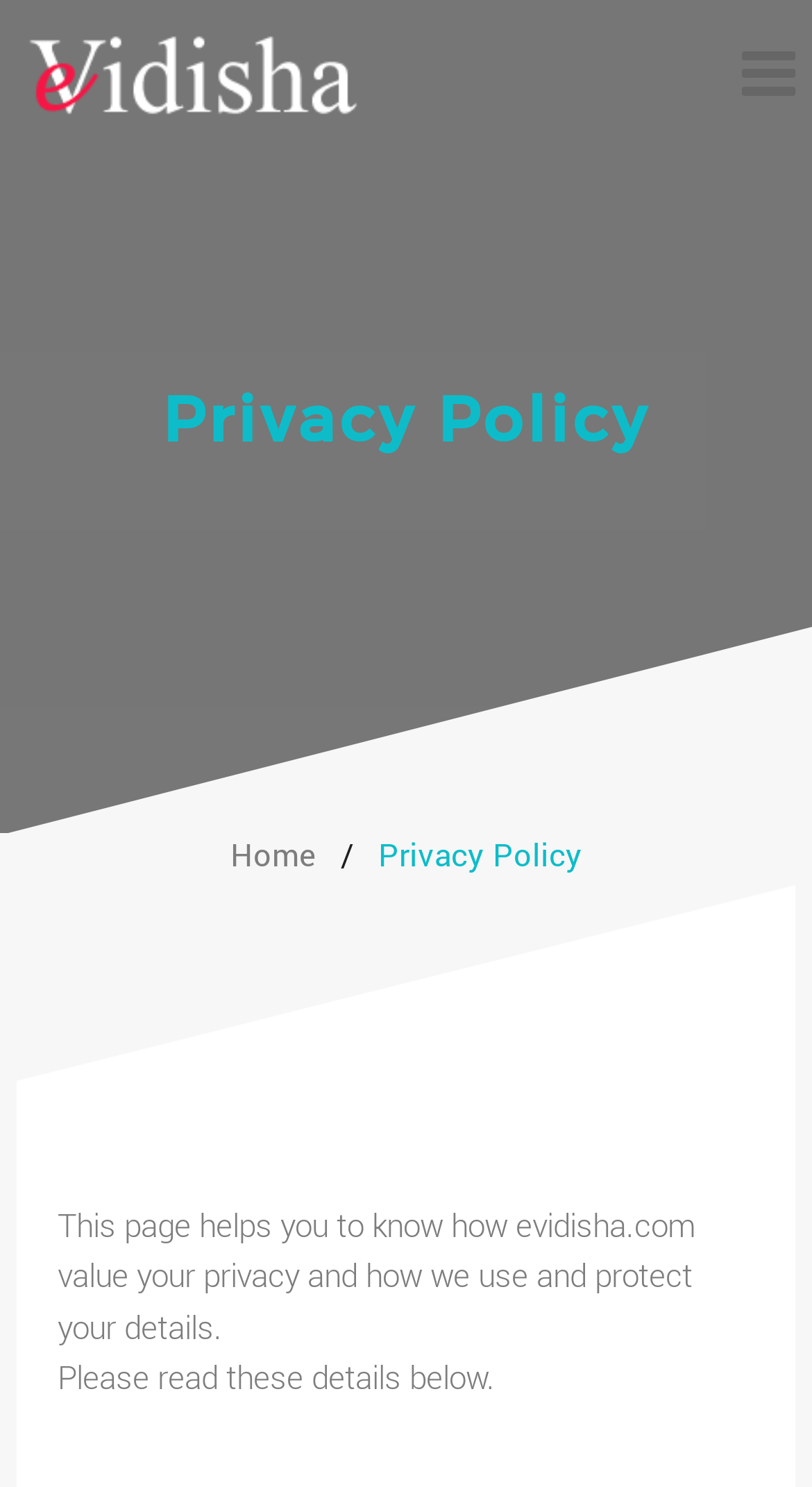Give a concise answer of one word or phrase to the question: 
How many sections are there in the webpage?

Three